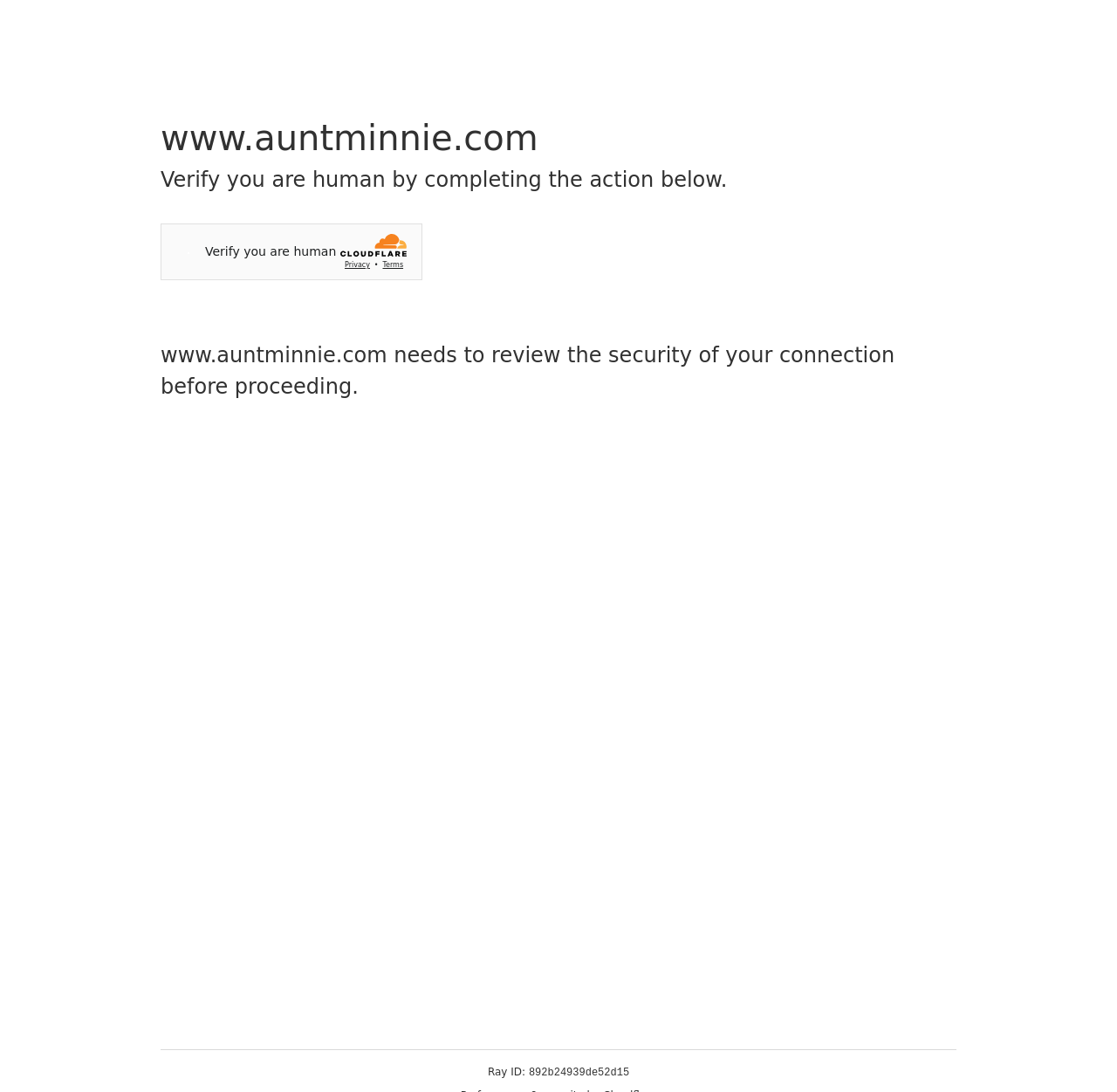Answer the question in a single word or phrase:
What is the website verifying?

human